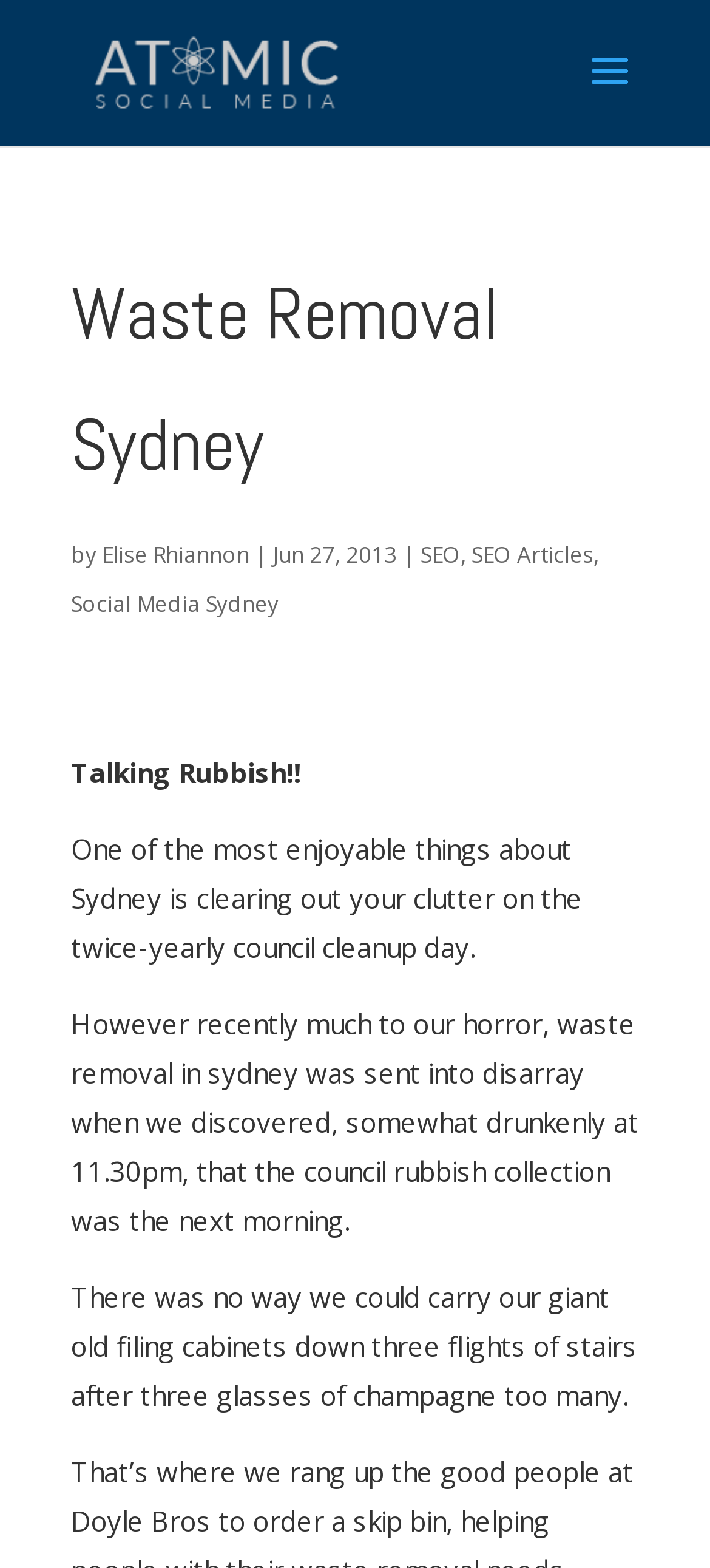Based on the element description, predict the bounding box coordinates (top-left x, top-left y, bottom-right x, bottom-right y) for the UI element in the screenshot: SEO

[0.592, 0.344, 0.649, 0.364]